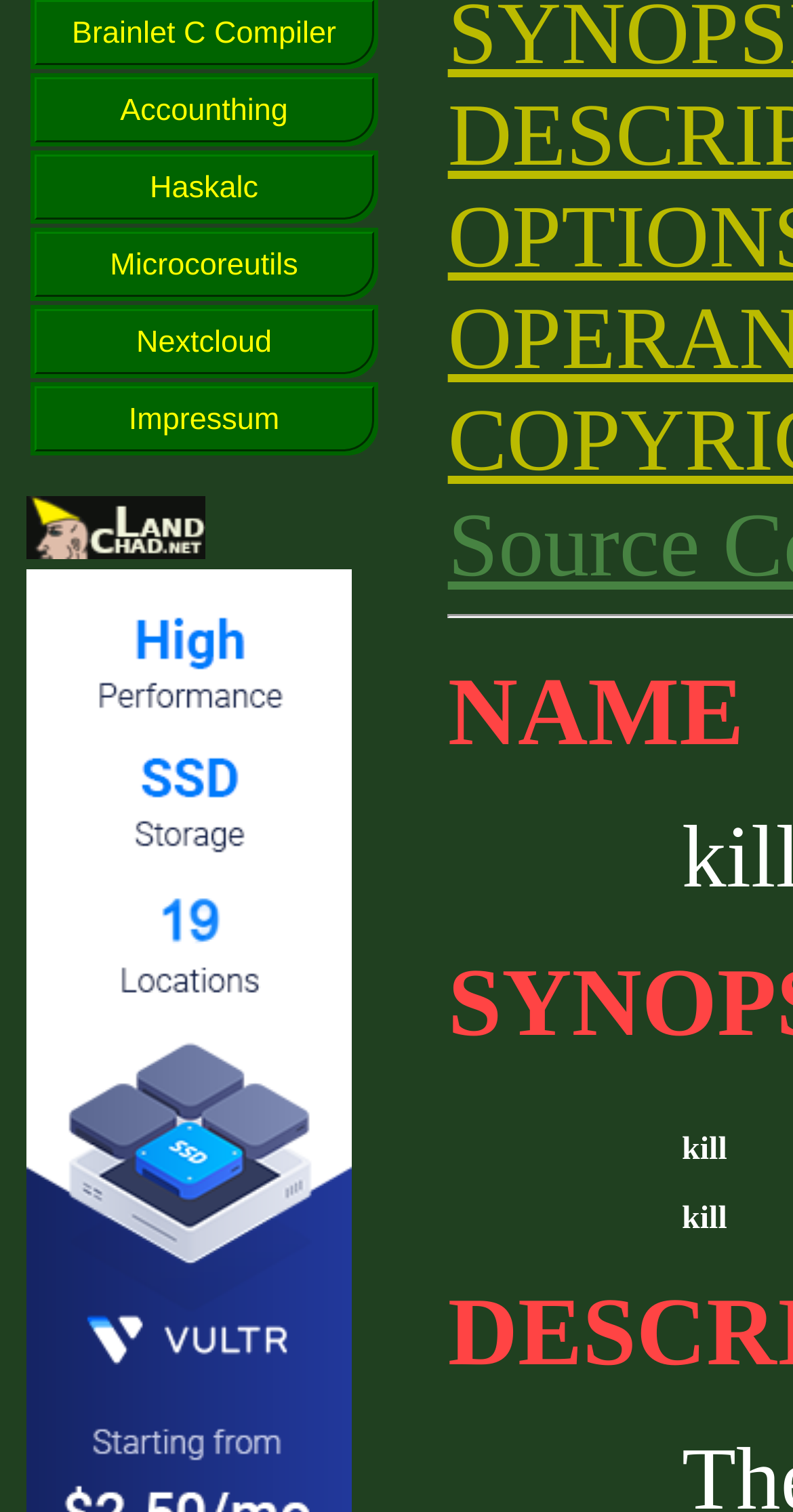Please provide the bounding box coordinates in the format (top-left x, top-left y, bottom-right x, bottom-right y). Remember, all values are floating point numbers between 0 and 1. What is the bounding box coordinate of the region described as: Brainlet C Compiler

[0.044, 0.001, 0.471, 0.034]